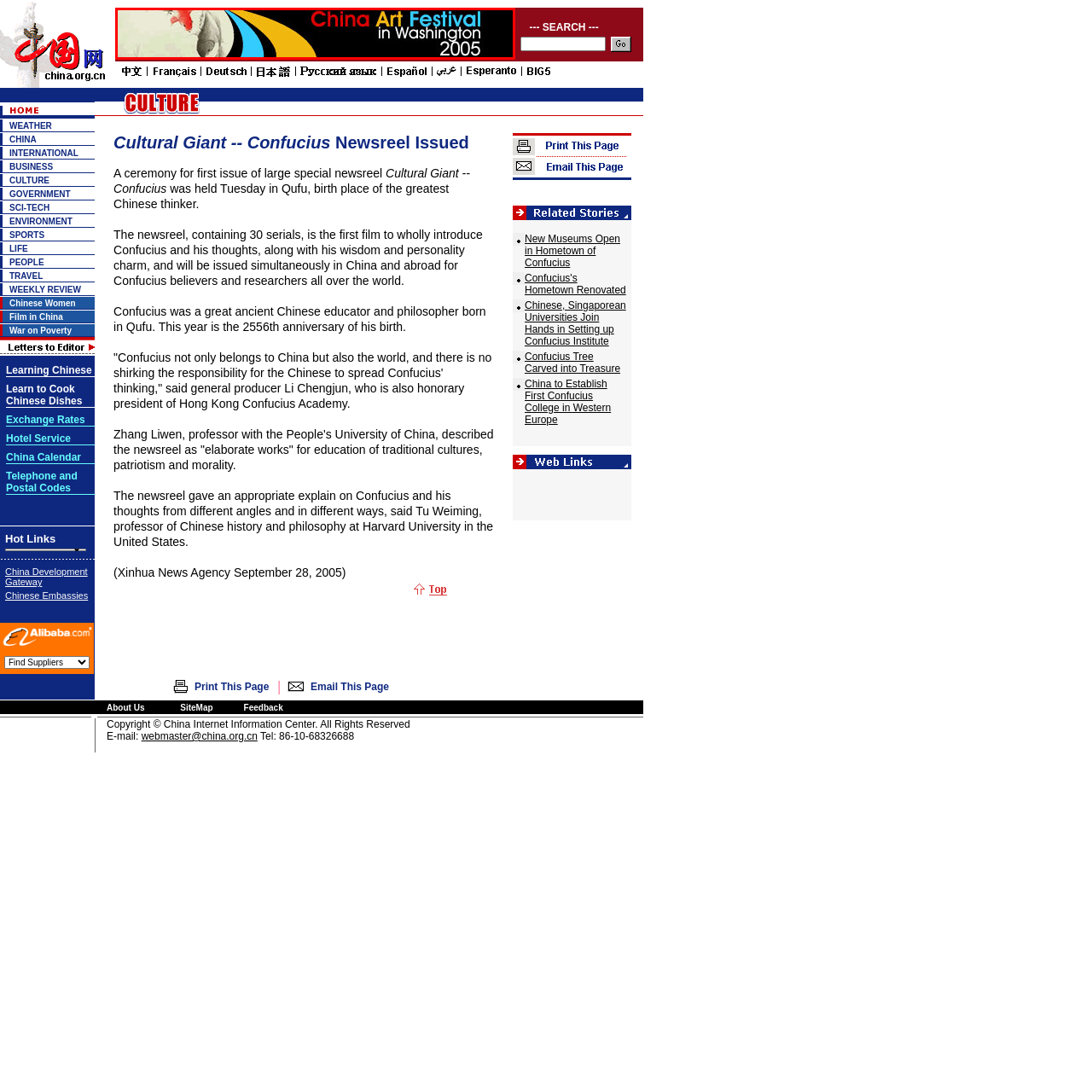Give an in-depth description of the picture inside the red marked area.

The image showcases a vibrant banner for the "China Art Festival in Washington 2005." It features bold typography in red and blue, drawing attention to the event's name and location. The design incorporates flowing curves in yellow and blue, adding a dynamic touch. Artistic elements subtly blend into the background, reflecting the cultural significance of the festival, which celebrates Chinese art and heritage. This visually appealing banner highlights the festival's aim to foster cross-cultural exchange and appreciation within the community.